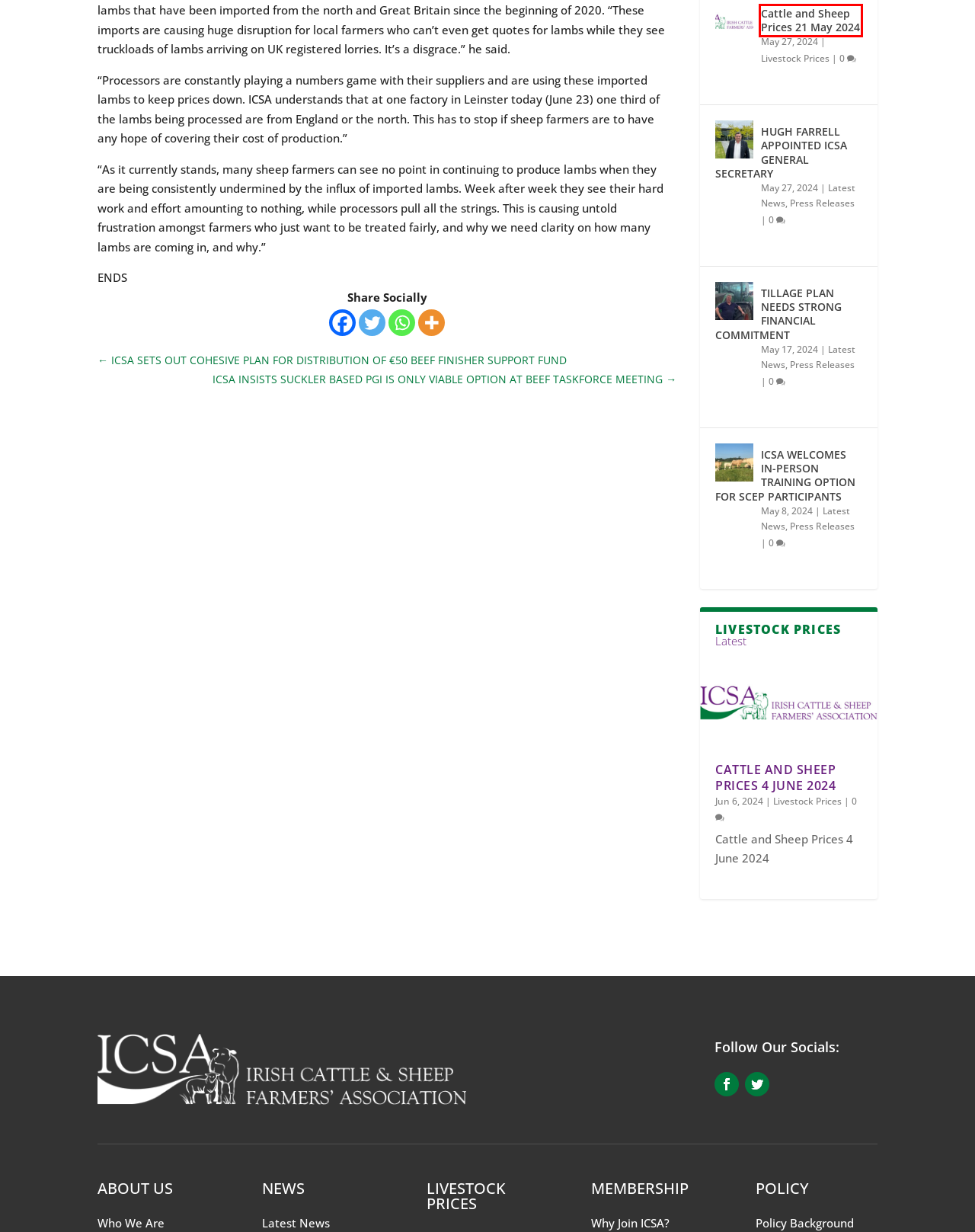You are provided with a screenshot of a webpage highlighting a UI element with a red bounding box. Choose the most suitable webpage description that matches the new page after clicking the element in the bounding box. Here are the candidates:
A. TILLAGE PLAN NEEDS STRONG FINANCIAL COMMITMENT - ICSA
B. ICSA INSISTS SUCKLER BASED PGI IS ONLY VIABLE OPTION AT BEEF TASKFORCE MEETING - ICSA
C. Latest News - ICSA
D. Policy Submissions - ICSA
E. Cattle and Sheep Prices 21 May 2024 - ICSA
F. HUGH FARRELL APPOINTED ICSA GENERAL SECRETARY - ICSA
G. Press Releases Archives - ICSA
H. ICSA WELCOMES IN-PERSON TRAINING OPTION FOR SCEP PARTICIPANTS - ICSA

E